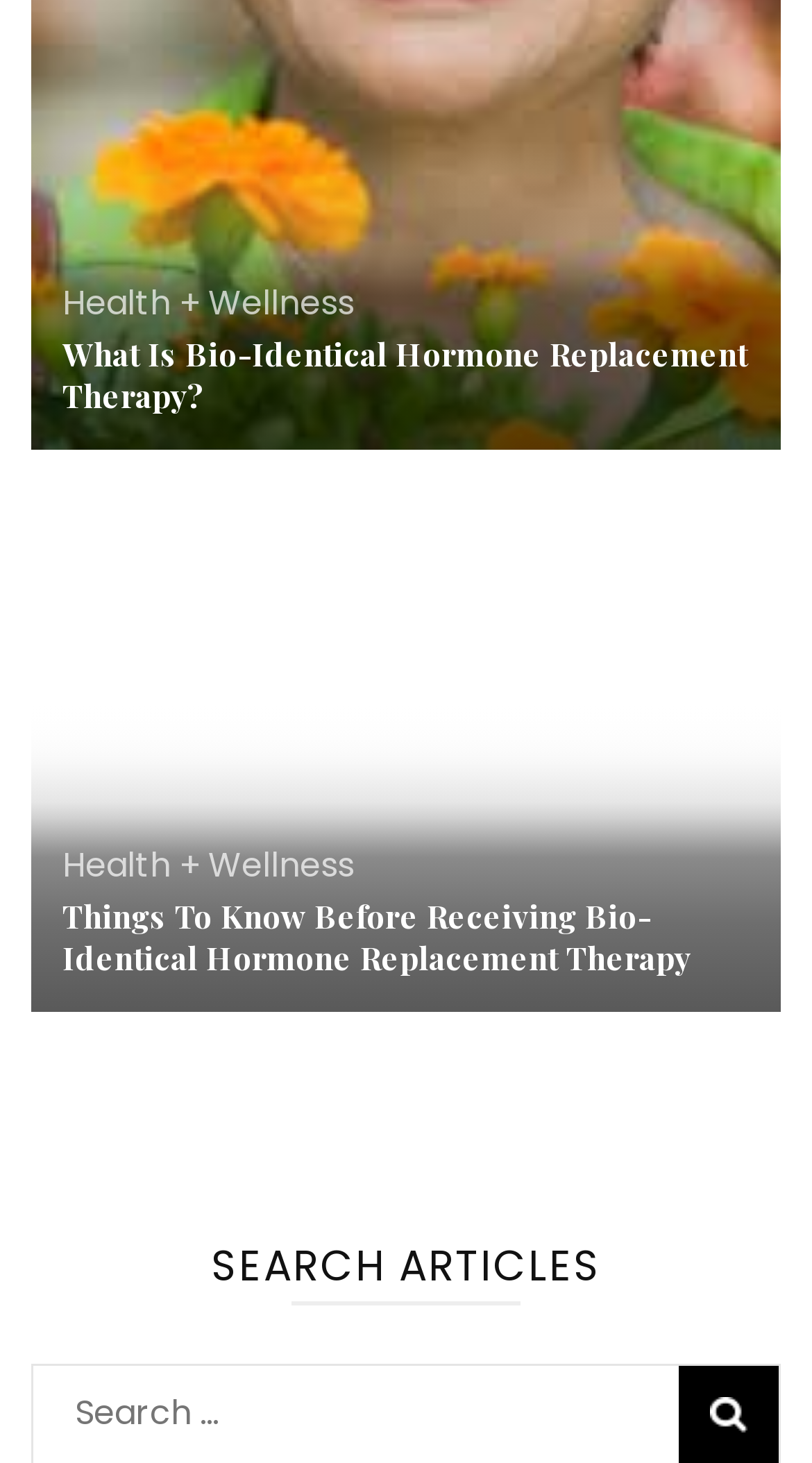Using the given element description, provide the bounding box coordinates (top-left x, top-left y, bottom-right x, bottom-right y) for the corresponding UI element in the screenshot: parent_node: Health + Wellness

[0.038, 0.349, 0.962, 0.691]